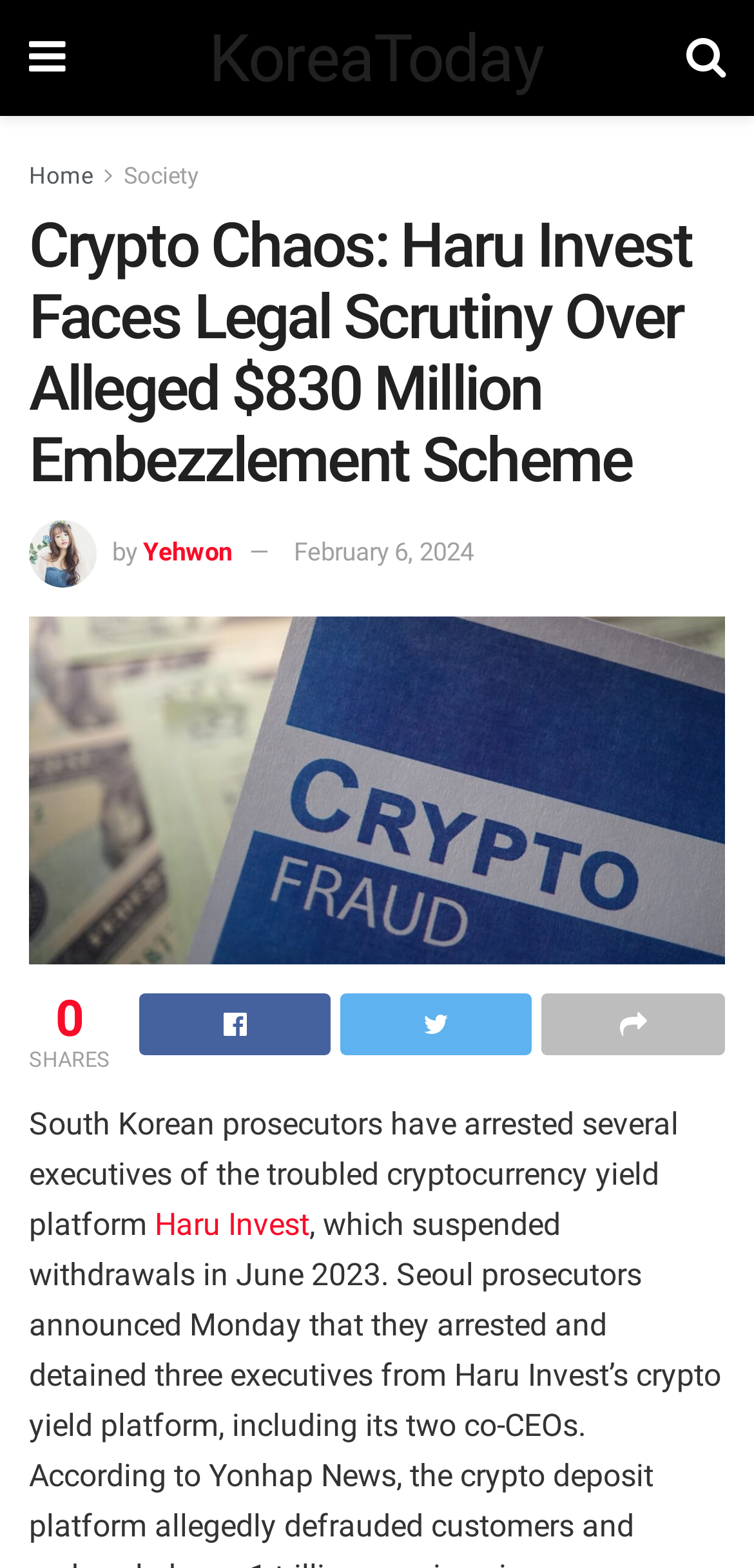What is the name of the cryptocurrency yield platform?
Please answer the question with a single word or phrase, referencing the image.

Haru Invest